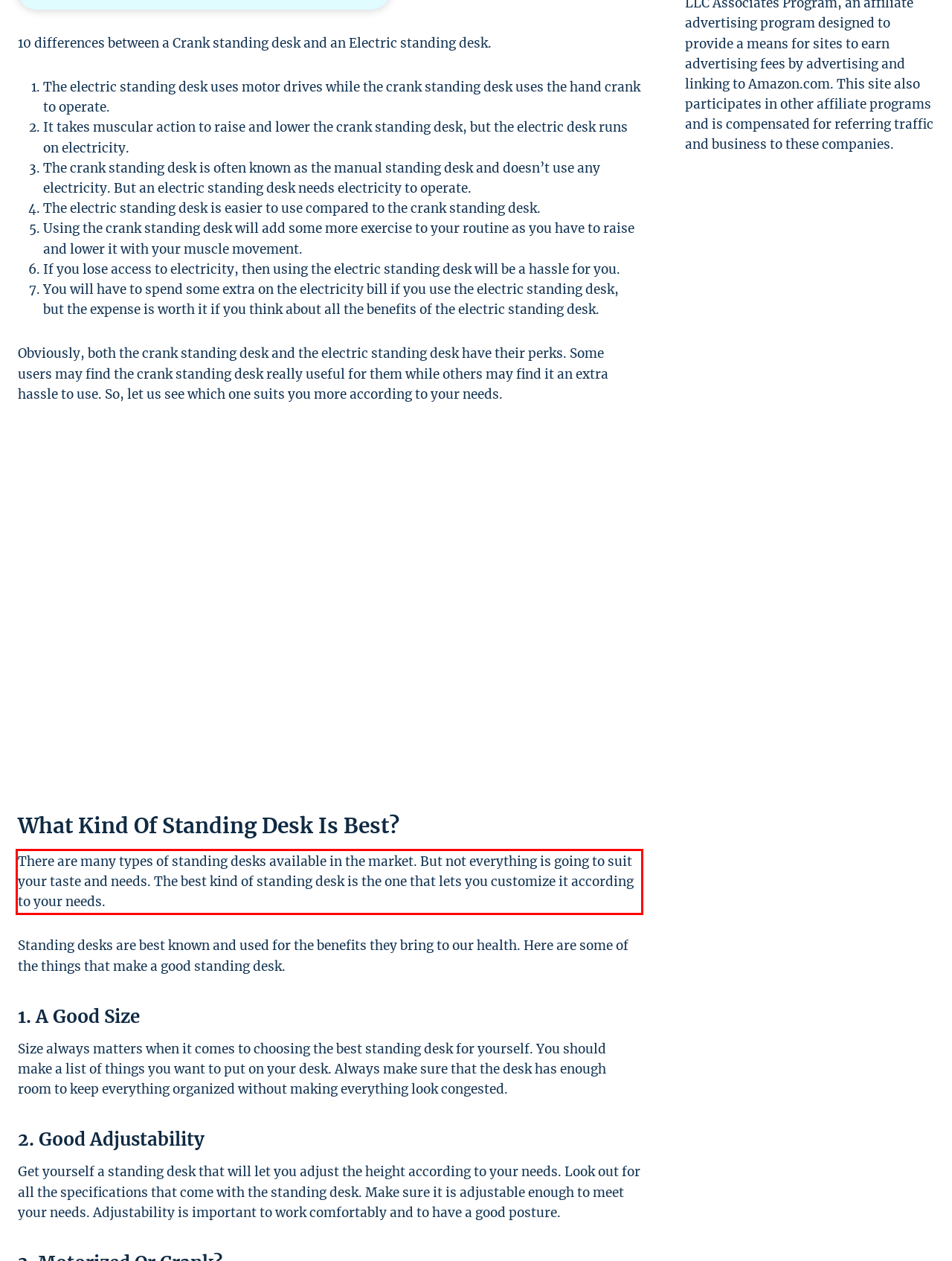Please analyze the screenshot of a webpage and extract the text content within the red bounding box using OCR.

There are many types of standing desks available in the market. But not everything is going to suit your taste and needs. The best kind of standing desk is the one that lets you customize it according to your needs.